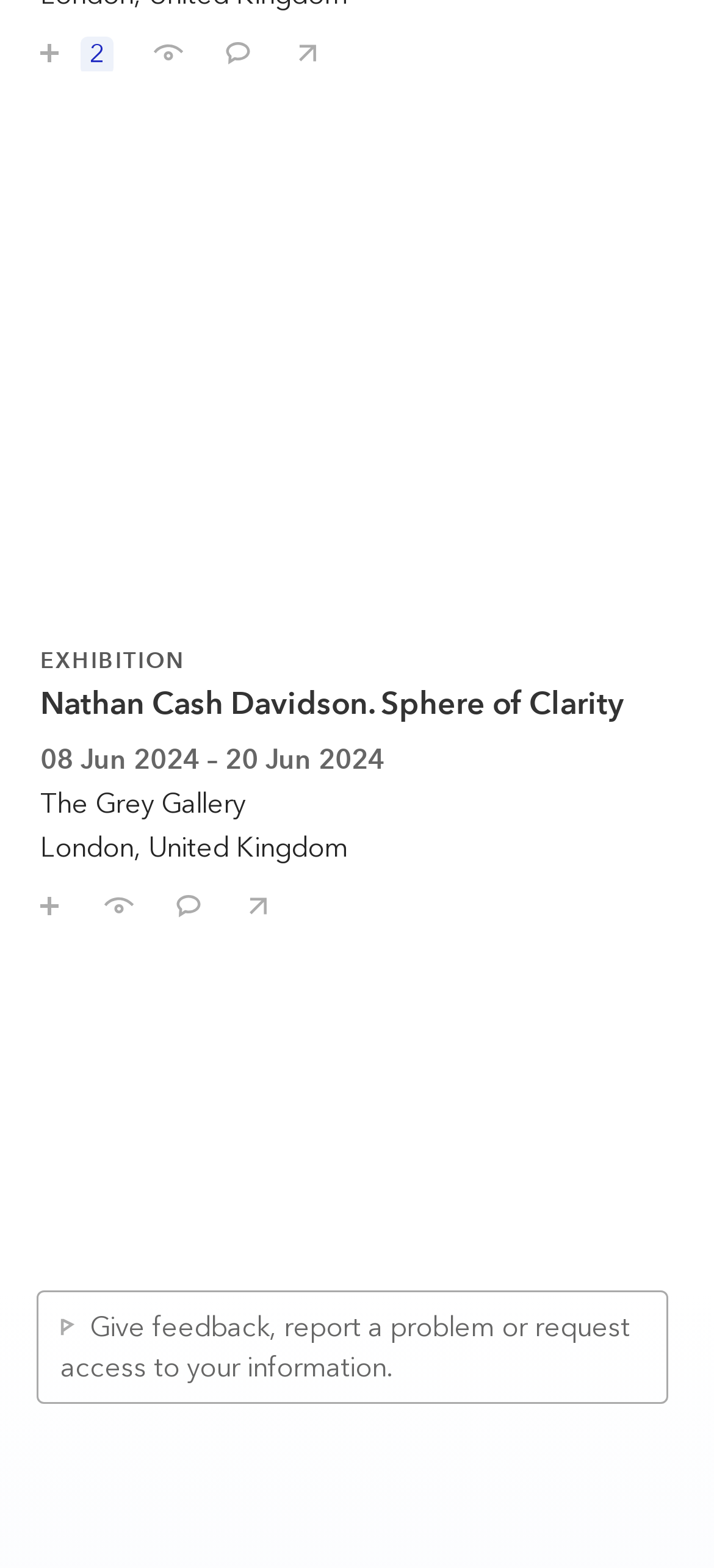What can you do with Nathan Cash Davidson's exhibition?
Please give a detailed answer to the question using the information shown in the image.

I found the answer by looking at the buttons and links below the image of Nathan Cash Davidson's exhibition, which suggest that you can save, comment, or share the exhibition with your friends.